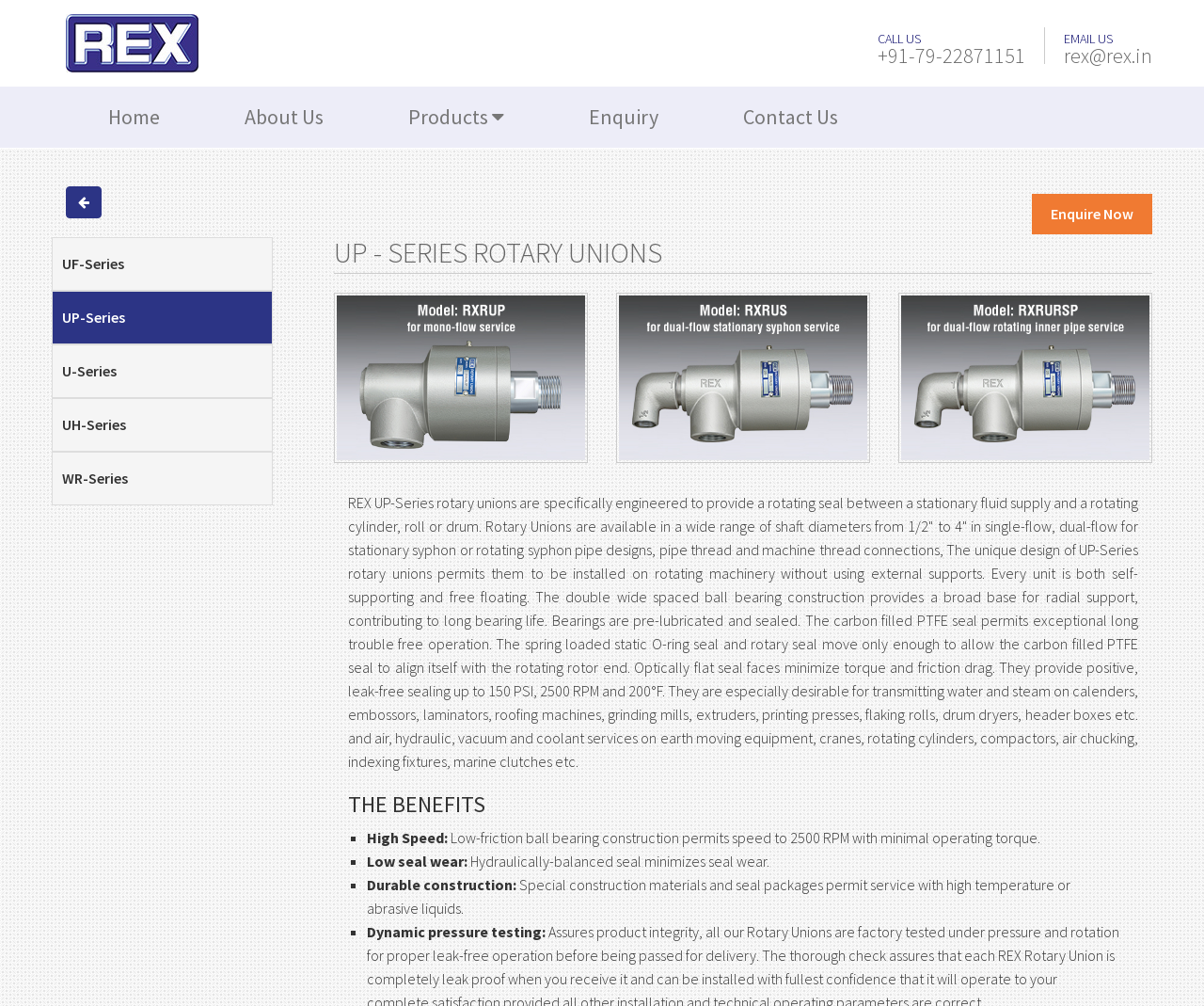Provide the bounding box coordinates of the section that needs to be clicked to accomplish the following instruction: "Click on the 'Contact Us' link."

[0.582, 0.086, 0.731, 0.147]